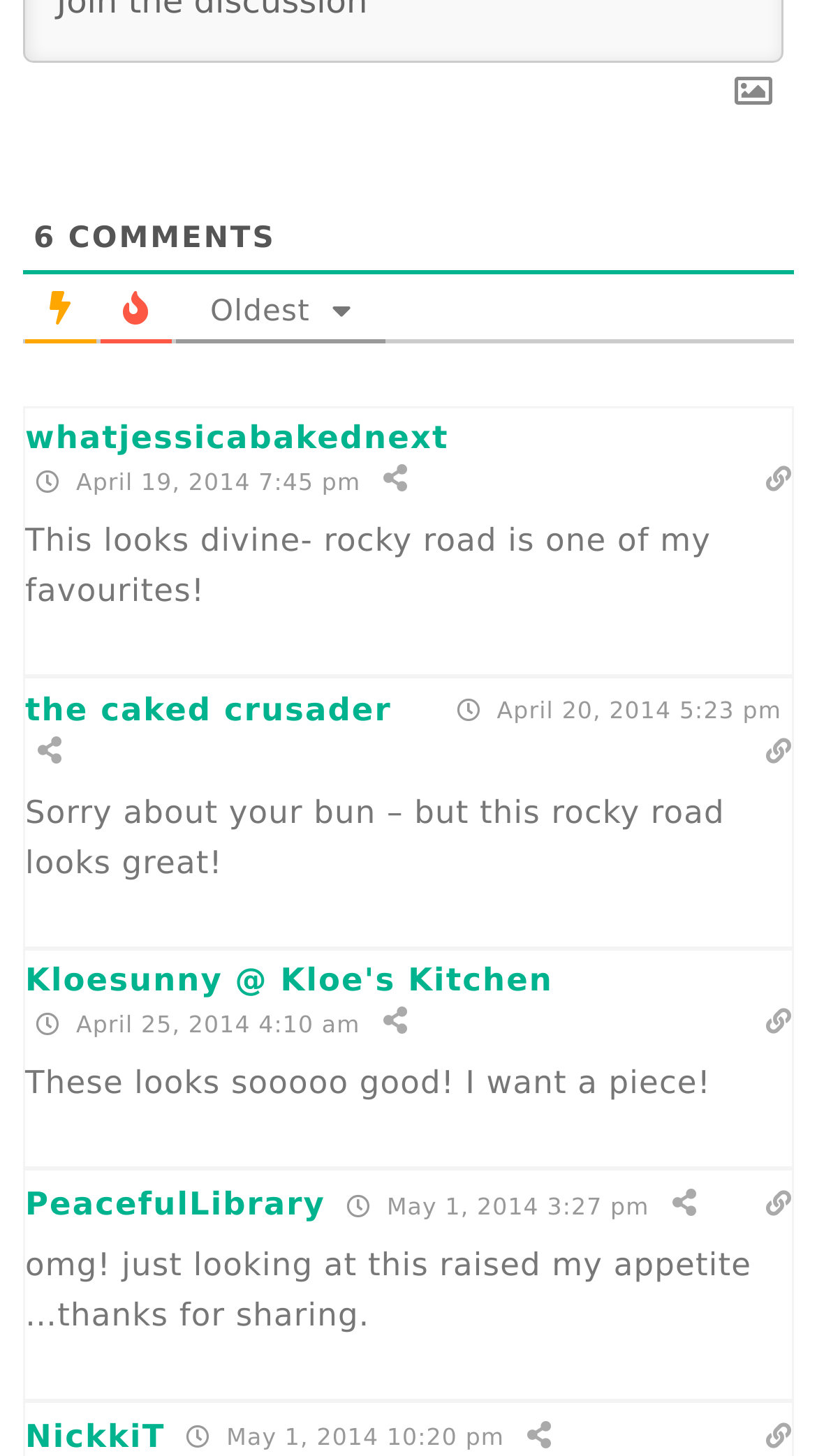Refer to the element description Kloesunny @ Kloe's Kitchen and identify the corresponding bounding box in the screenshot. Format the coordinates as (top-left x, top-left y, bottom-right x, bottom-right y) with values in the range of 0 to 1.

[0.031, 0.66, 0.677, 0.686]